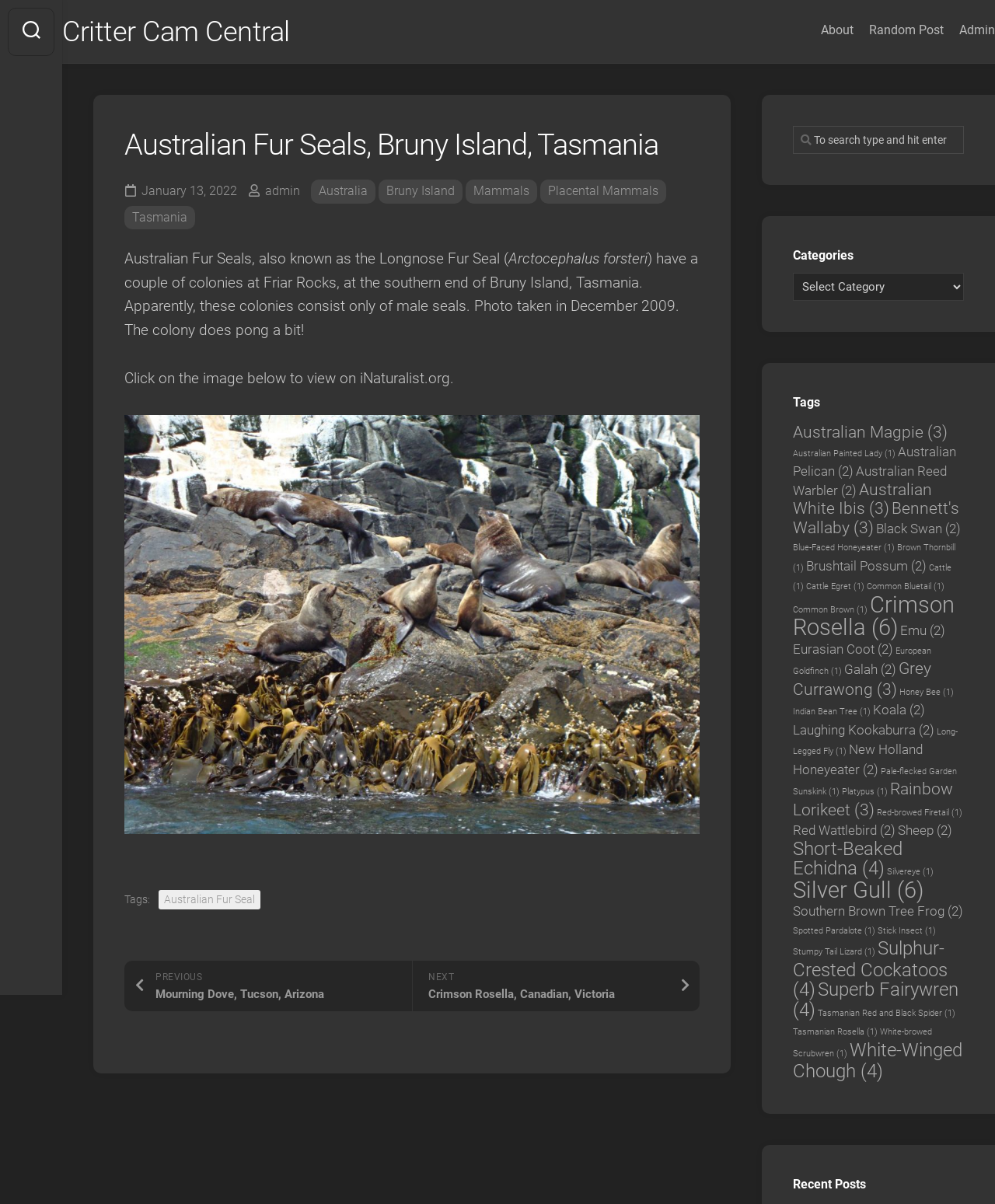Offer an in-depth caption of the entire webpage.

The webpage is about Australian Fur Seals, specifically those found on Bruny Island, Tasmania. At the top, there is a header section with links to "Critter Cam Central", "About", "Random Post", and "Admin". Below this, there is a button and a navigation menu with links to various categories and tags.

The main content of the page is an article about Australian Fur Seals, which includes a heading, a brief description, and several links to related topics such as "Australia", "Bruny Island", "Mammals", and "Tasmania". There is also a paragraph of text that provides more information about the seals, including their habitat and behavior.

Below the article, there is a figure with an image of a seal, and a link to view the image on iNaturalist.org. There are also several links to related tags, including "Australian Fur Seal", and a "NEXT" and "PREVIOUS" button to navigate to other posts.

On the right-hand side of the page, there is a search bar and a section with headings for "Categories" and "Tags". Below these headings, there are several links to various categories and tags, each with a number in parentheses indicating the number of items in that category or tag.